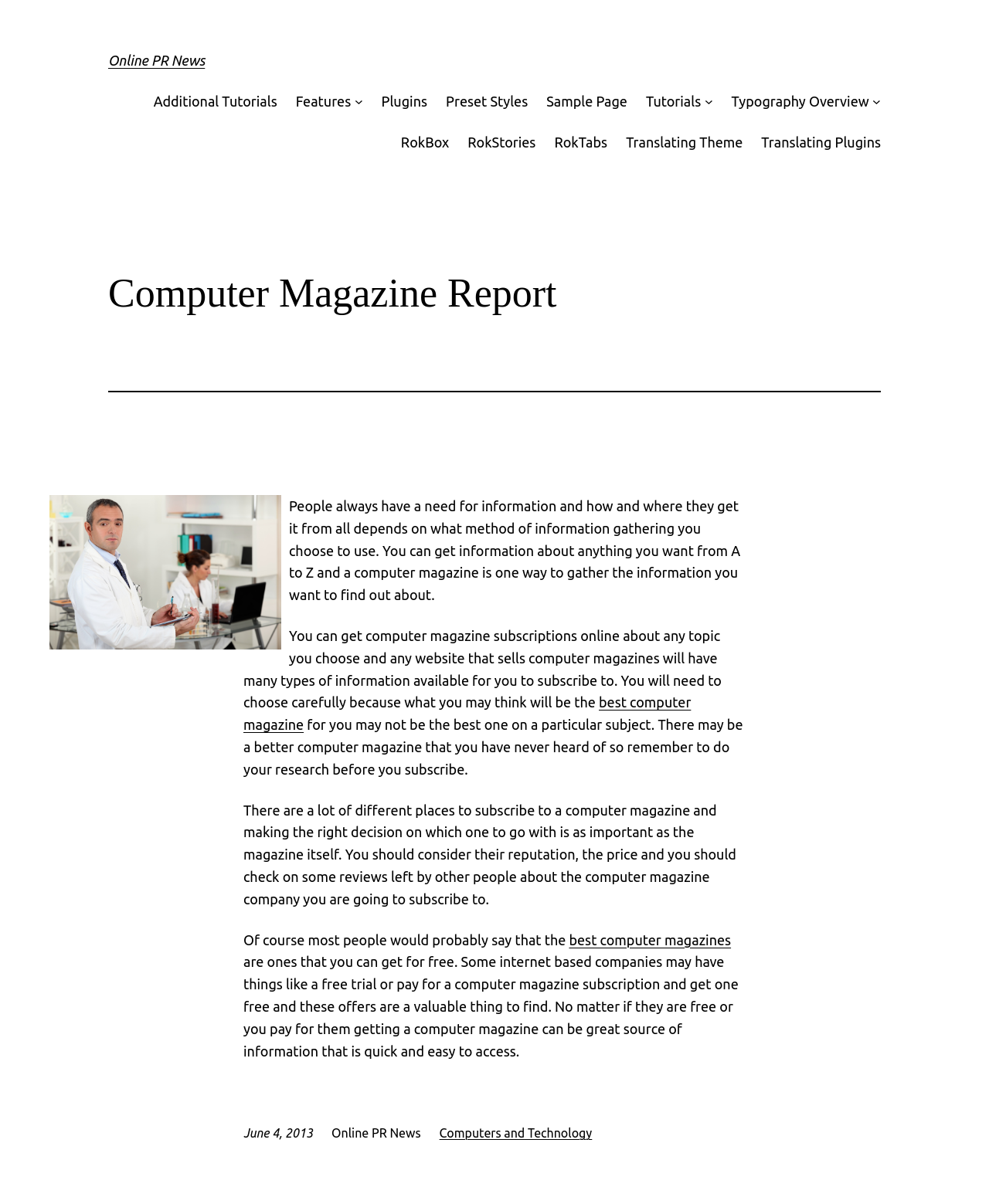Reply to the question with a single word or phrase:
How many links are available in the webpage?

15